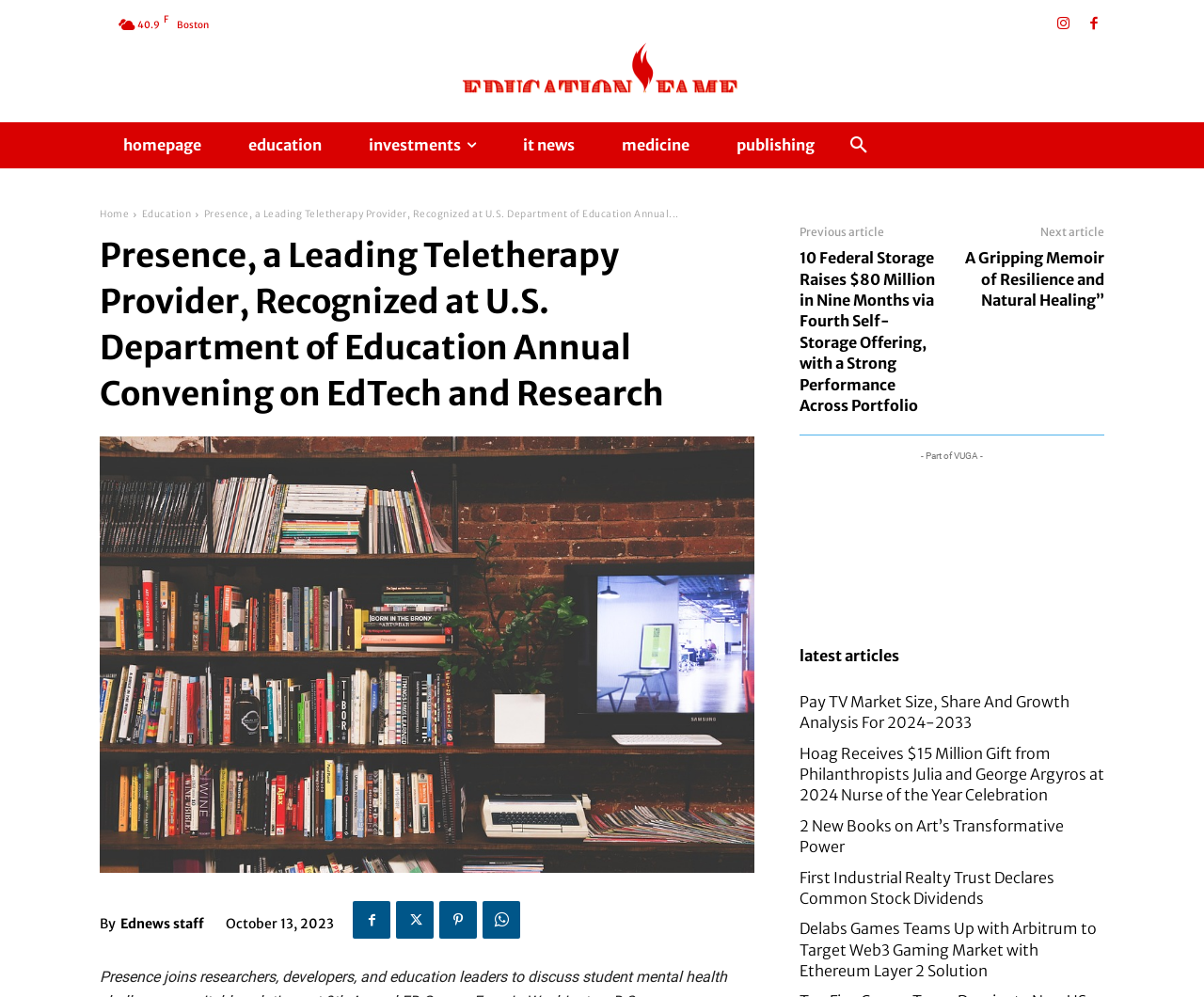Find the UI element described as: "News" and predict its bounding box coordinates. Ensure the coordinates are four float numbers between 0 and 1, [left, top, right, bottom].

None